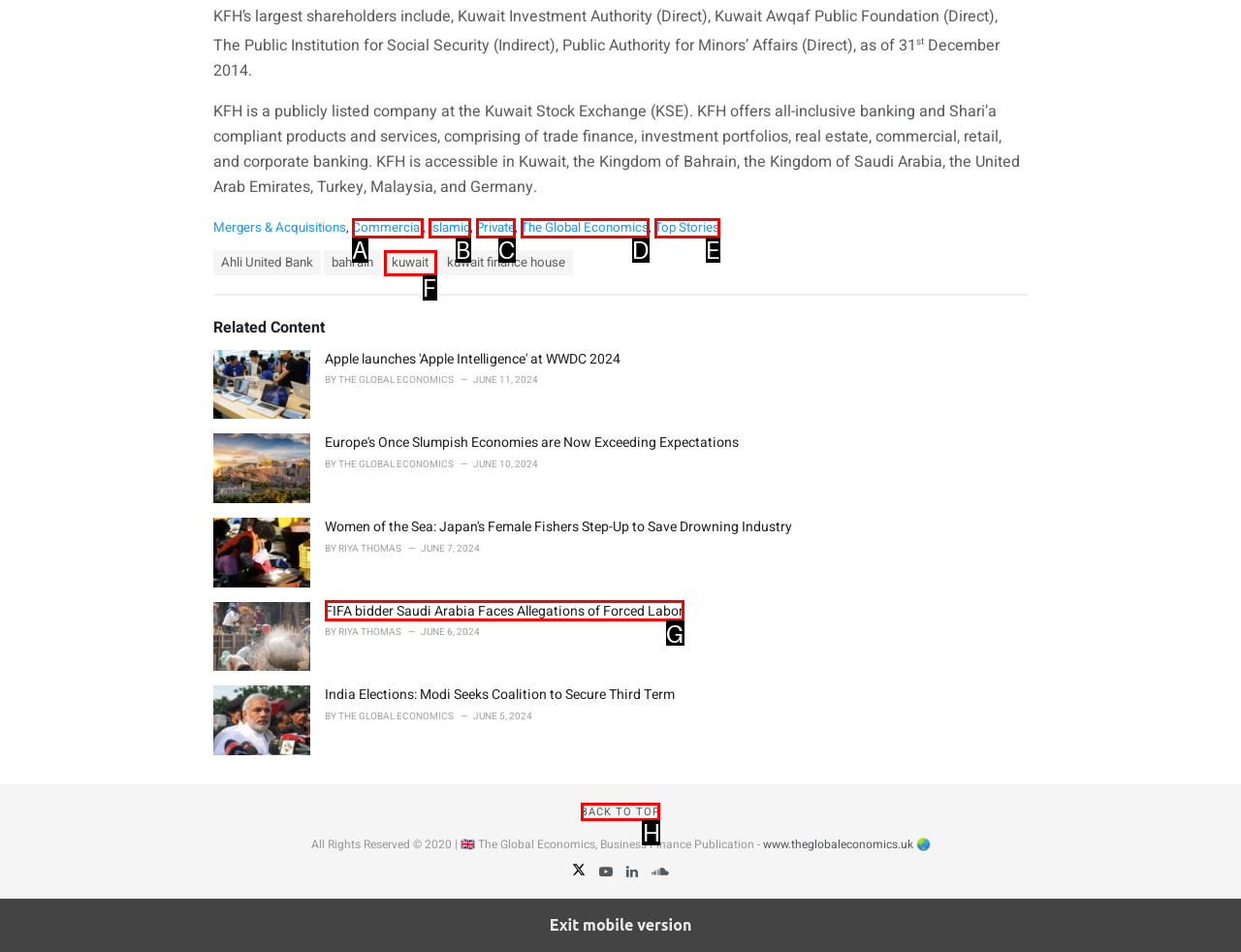Given the task: Click on the 'Contact ; PGP' link, indicate which boxed UI element should be clicked. Provide your answer using the letter associated with the correct choice.

None